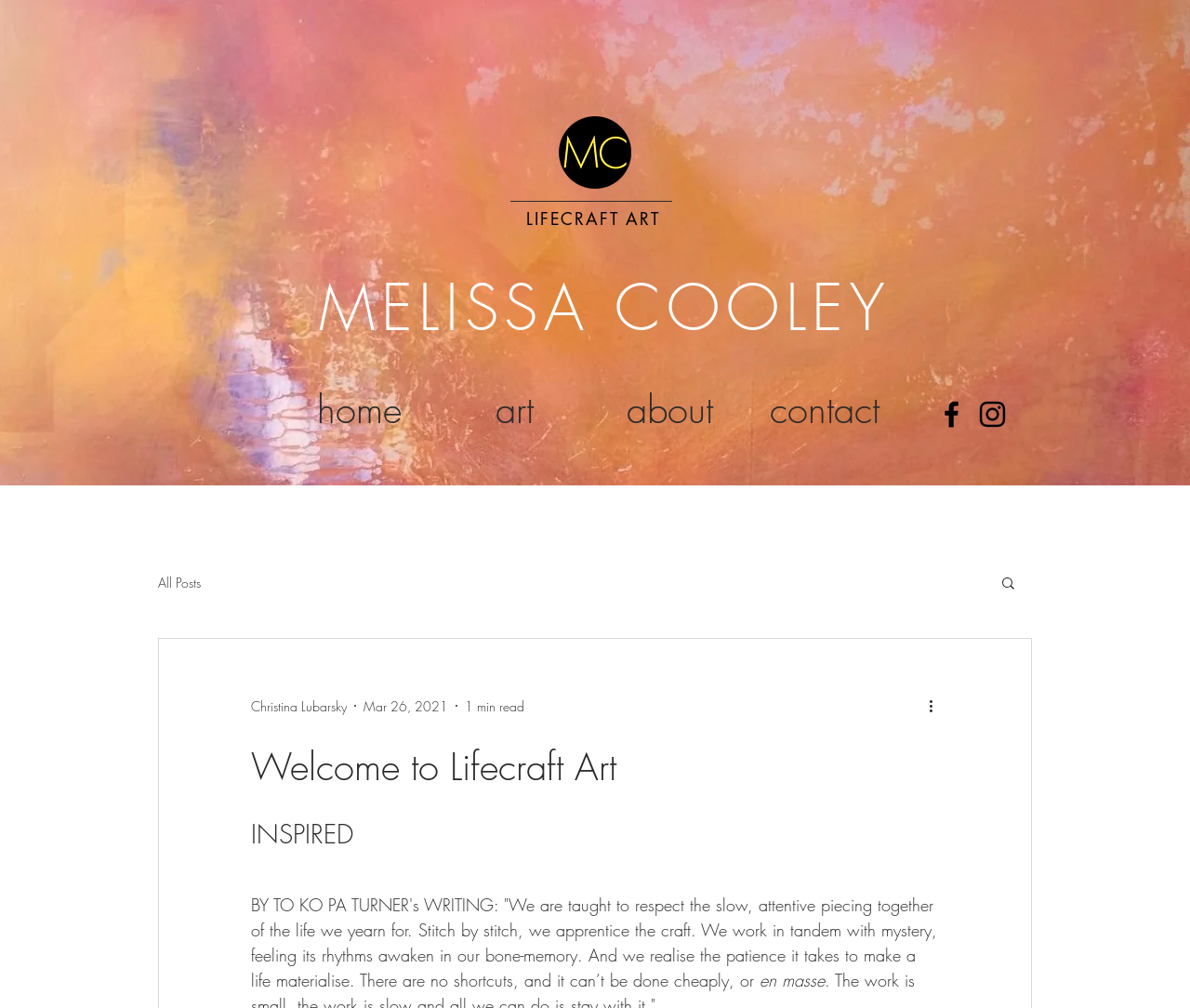Please identify the bounding box coordinates of the region to click in order to complete the given instruction: "Click the 'home' link". The coordinates should be four float numbers between 0 and 1, i.e., [left, top, right, bottom].

[0.237, 0.367, 0.367, 0.446]